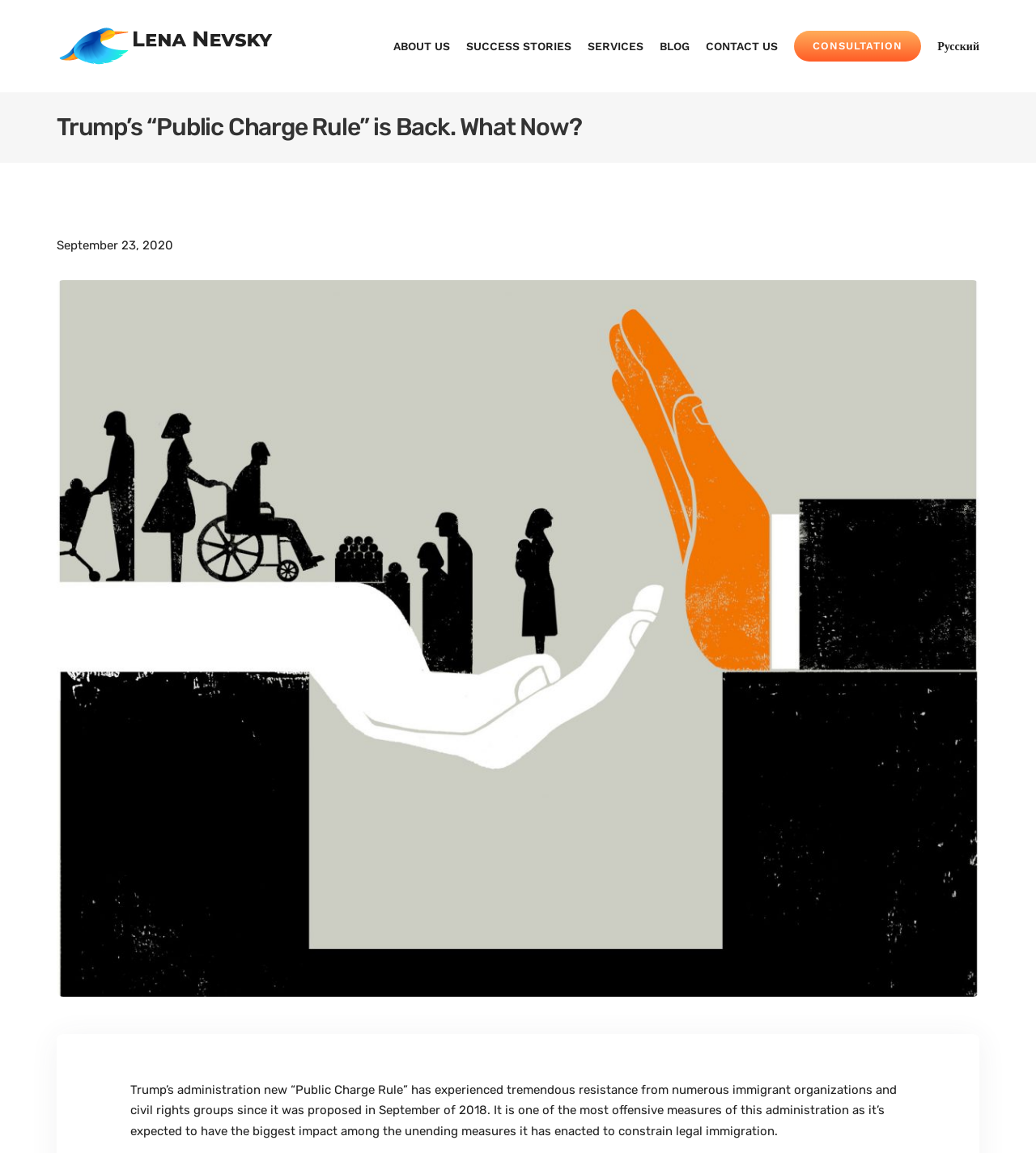Please find the bounding box for the UI component described as follows: "ABOUT US".

[0.38, 0.021, 0.435, 0.059]